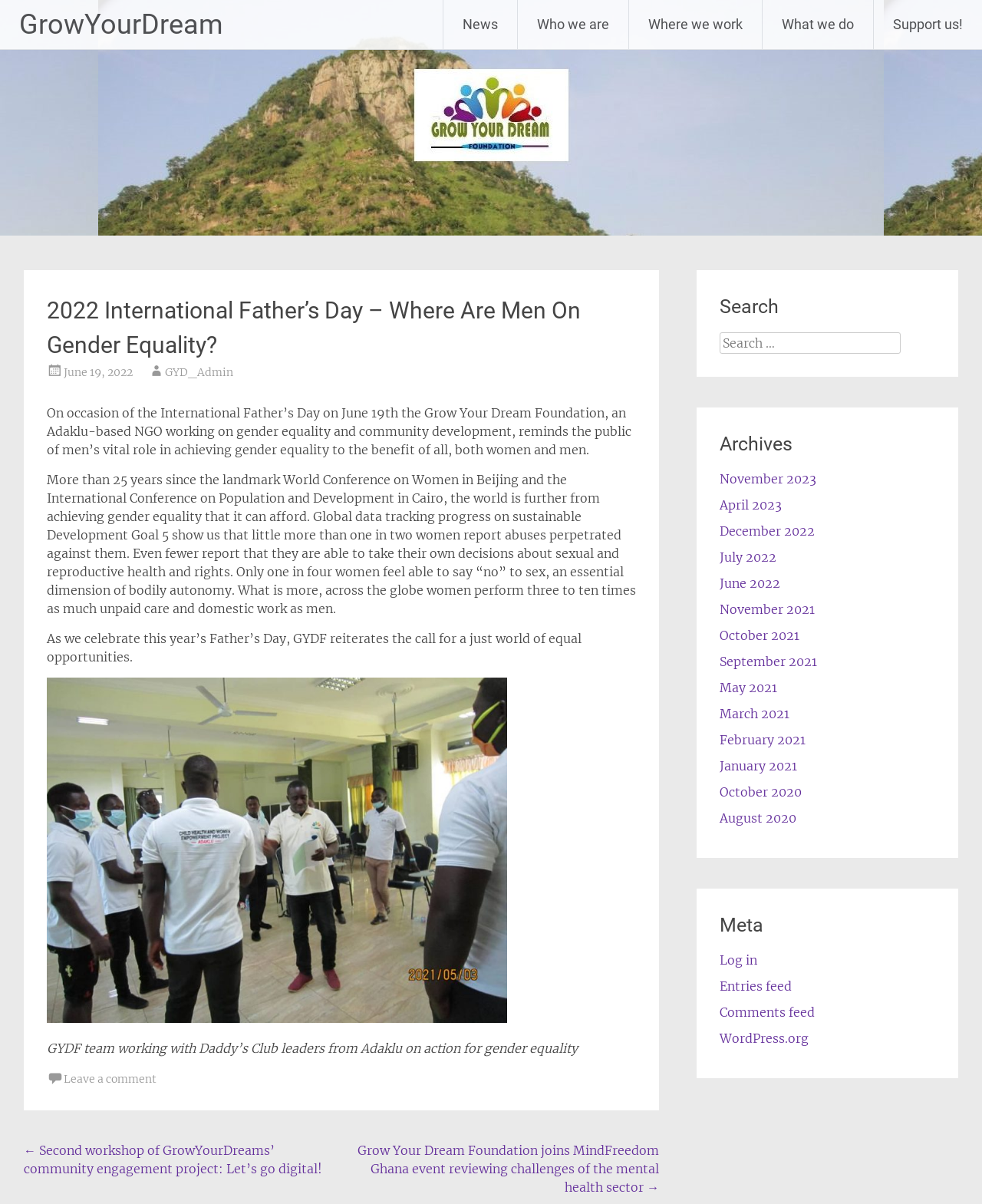What is the name of the foundation?
Please utilize the information in the image to give a detailed response to the question.

The name of the foundation can be found in the article section, where it is mentioned as 'the Grow Your Dream Foundation, an Adaklu-based NGO working on gender equality and community development'.